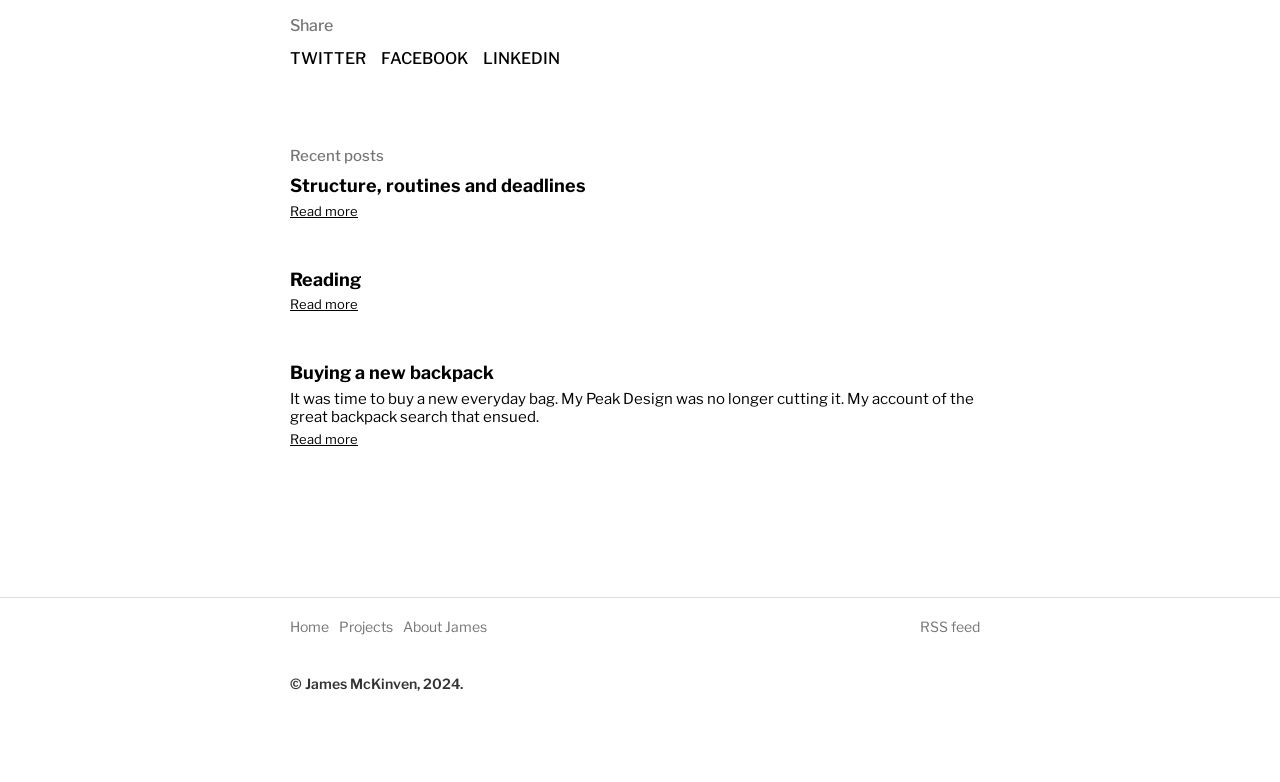Answer the following query with a single word or phrase:
What is the author's name?

James McKinven